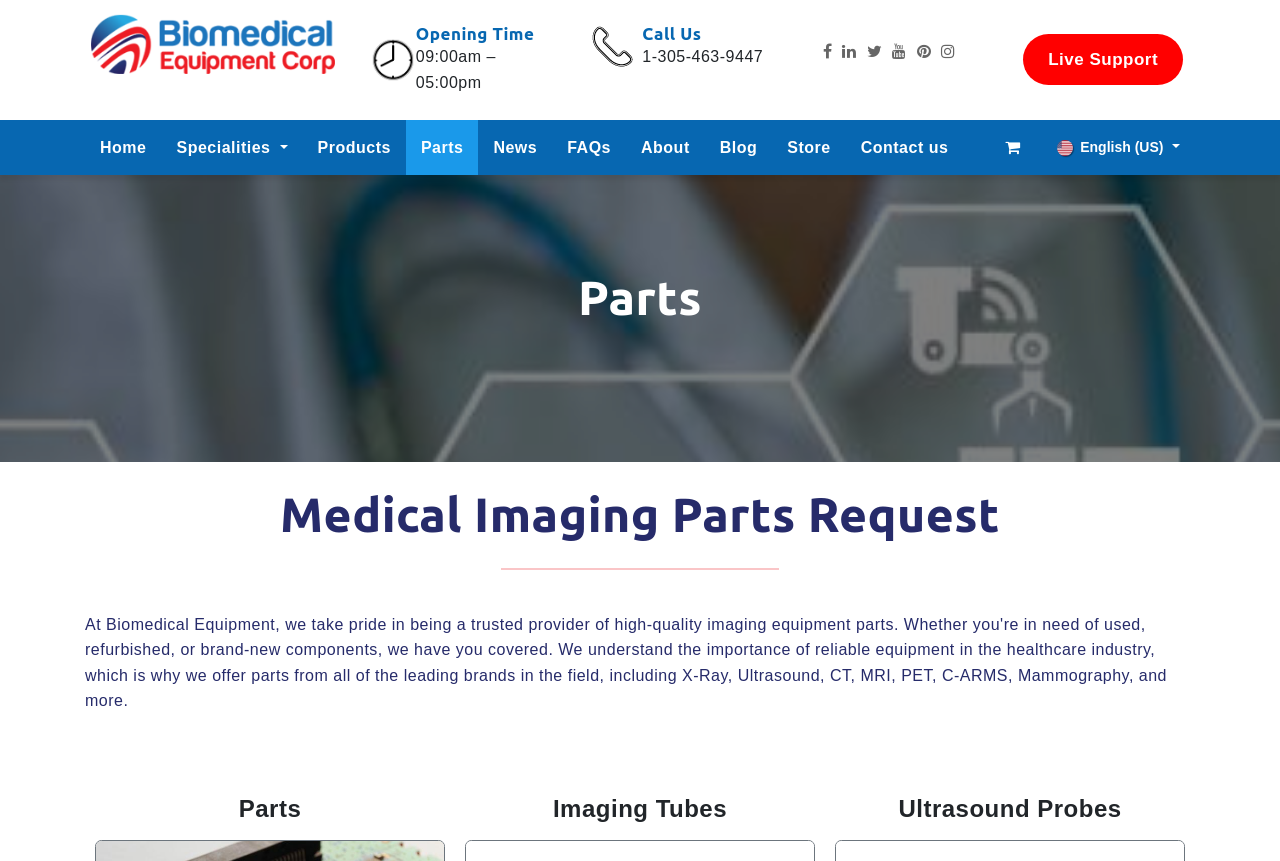Show me the bounding box coordinates of the clickable region to achieve the task as per the instruction: "Click on the 'eCommerce cart' link".

[0.775, 0.147, 0.807, 0.196]